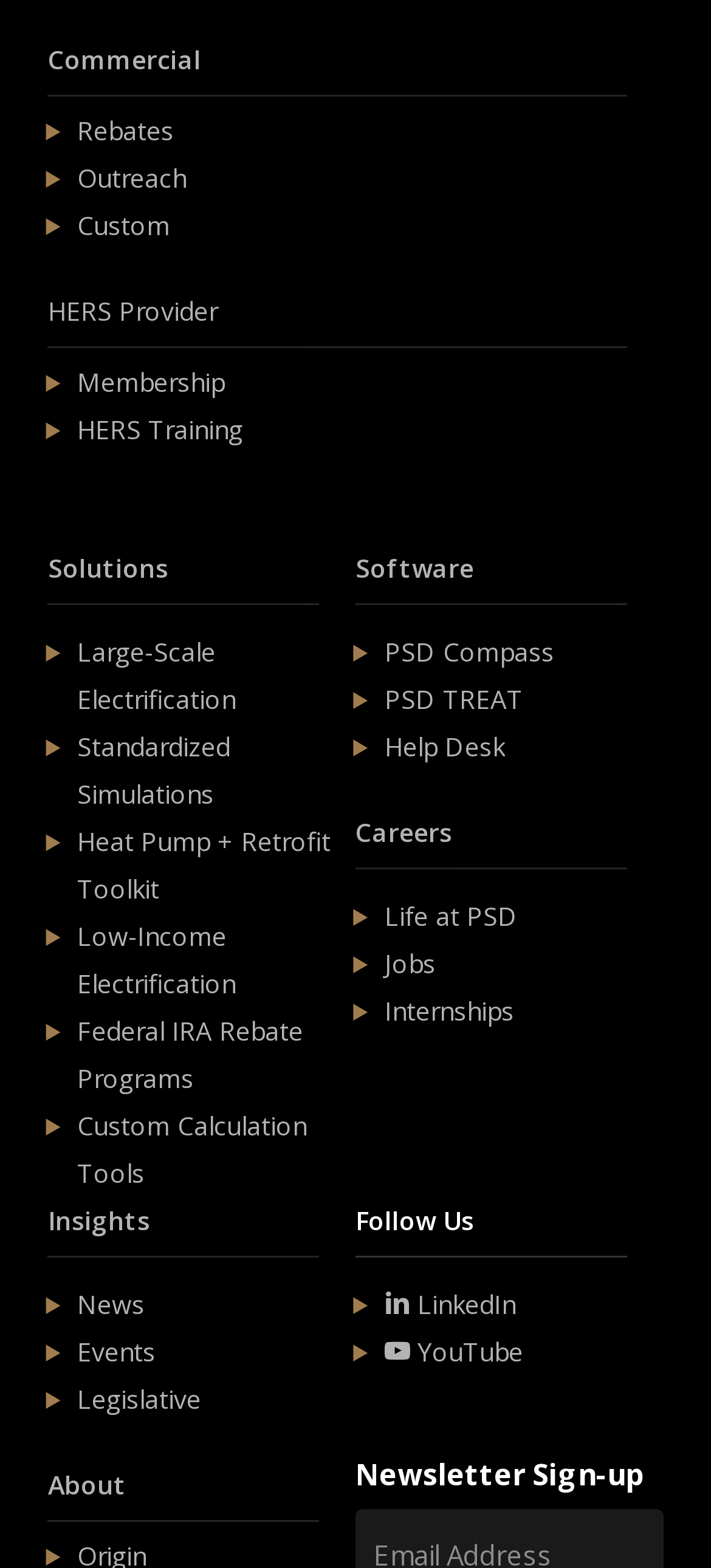Carefully examine the image and provide an in-depth answer to the question: How many social media links are available?

There are 2 social media links available, which are 'LinkedIn' and 'YouTube', located at the bottom right corner of the webpage with bounding box coordinates of [0.541, 0.821, 0.726, 0.843] and [0.541, 0.851, 0.736, 0.873] respectively.